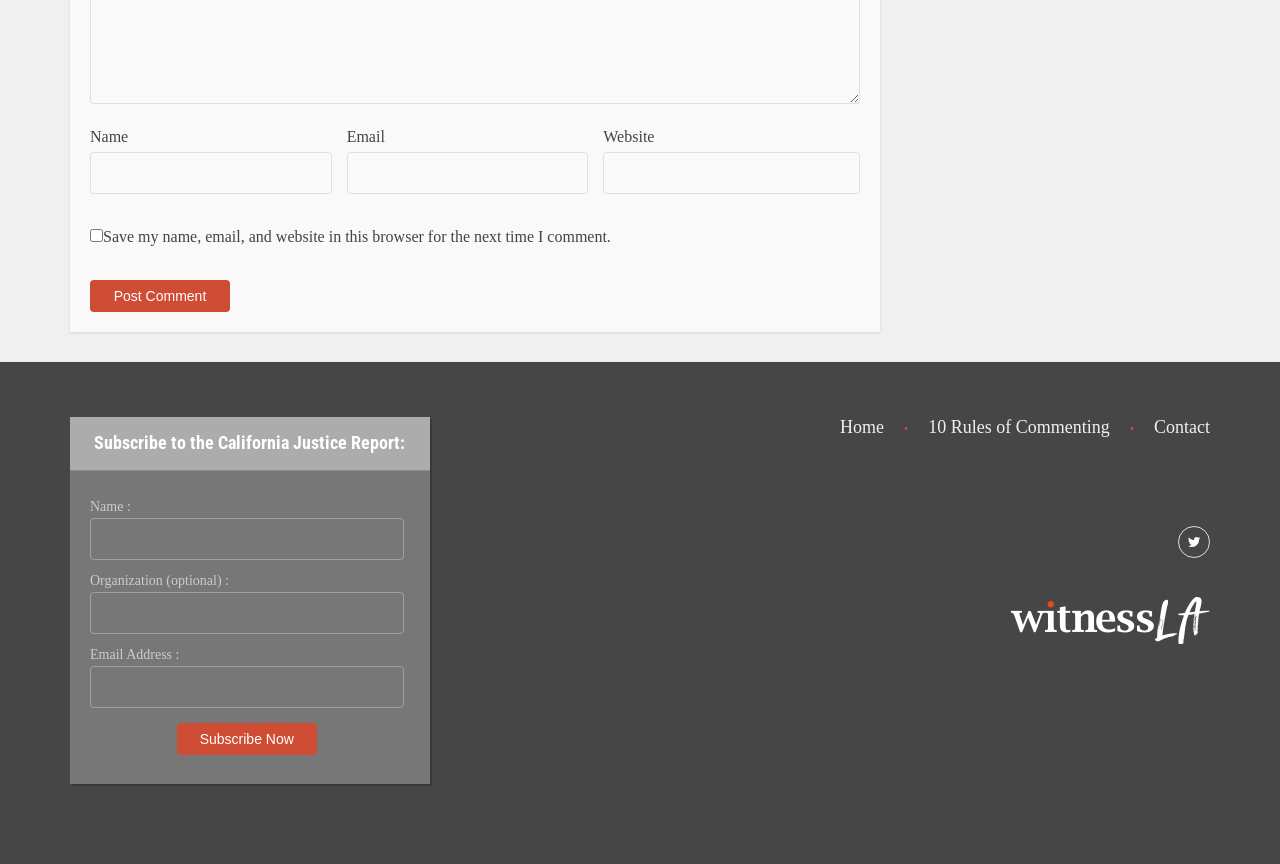What is the button below the comment textboxes?
Look at the image and answer the question with a single word or phrase.

Post Comment